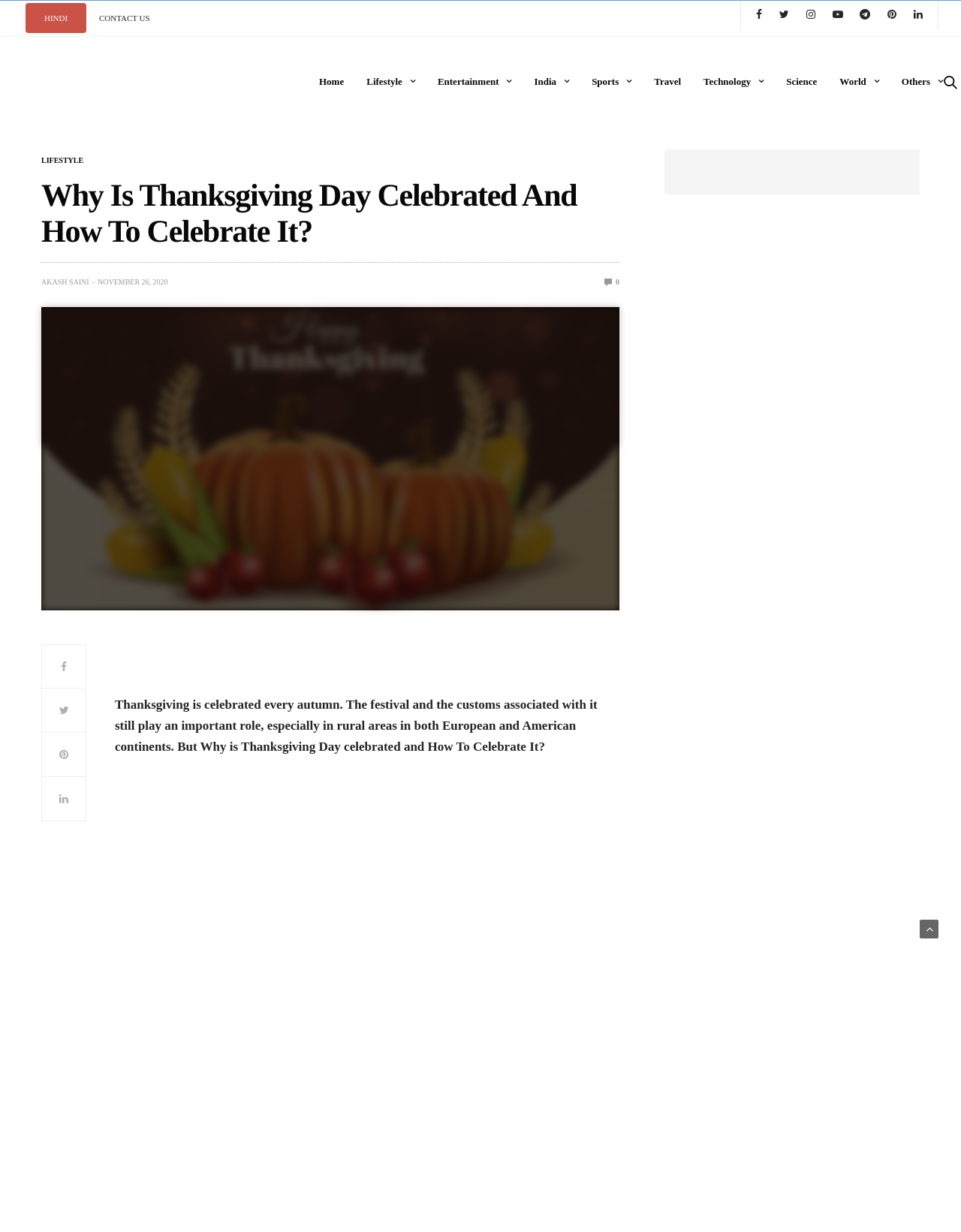Specify the bounding box coordinates of the area to click in order to execute this command: 'Go to the Home page'. The coordinates should consist of four float numbers ranging from 0 to 1, and should be formatted as [left, top, right, bottom].

[0.269, 0.06, 0.295, 0.073]